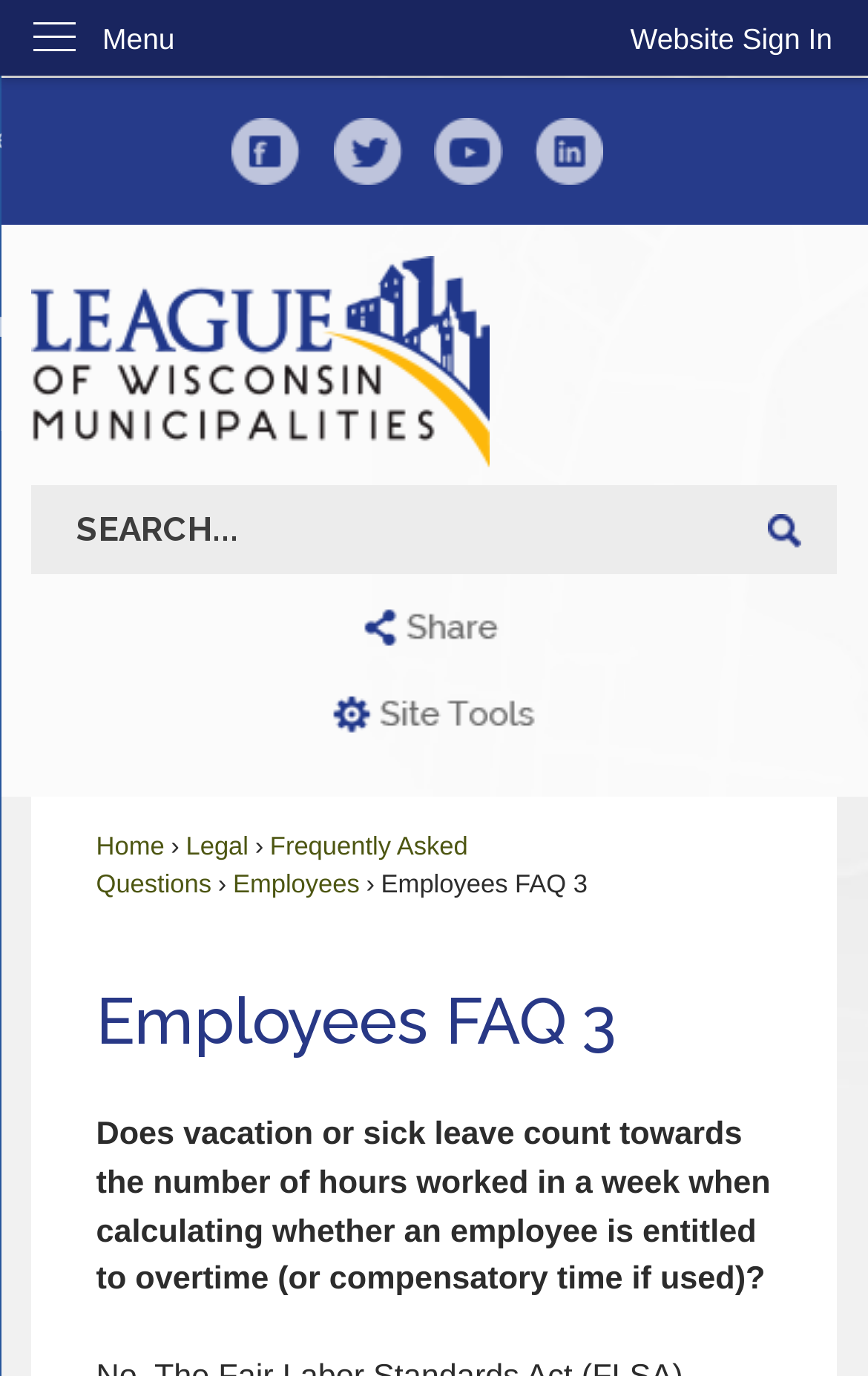Write a detailed summary of the webpage.

This webpage is about Employees FAQ 3, specifically discussing whether vacation or sick leave counts towards the number of hours worked in a week when calculating overtime or compensatory time. 

At the top left corner, there is a "Skip to Main Content" link. Next to it, on the top right corner, is a "Website Sign In" button. Below these elements, there is a vertical menu with the label "Menu". 

On the top section of the page, there are four social media links with their corresponding icons: Facebook, Twitter, YouTube, and LinkedIn. These links are aligned horizontally and take up about half of the page's width.

Below the social media links, there is a heading that says "Opens in new window" with an accompanying image. 

The main content of the page is divided into three regions: Search, Share, and Site Tools. The Search region has a textbox and a search button with a magnifying glass icon. The Share region has a button with a share icon, and the Site Tools region has a button with a gear icon. These regions are aligned vertically and take up about half of the page's width.

At the bottom of the page, there are five links: Home, Legal, Frequently Asked Questions, Employees, and a heading that says "Employees FAQ 3". The main question being discussed on this page is displayed below these links, which is "Does vacation or sick leave count towards the number of hours worked in a week when calculating whether an employee is entitled to overtime (or compensatory time if used)?".